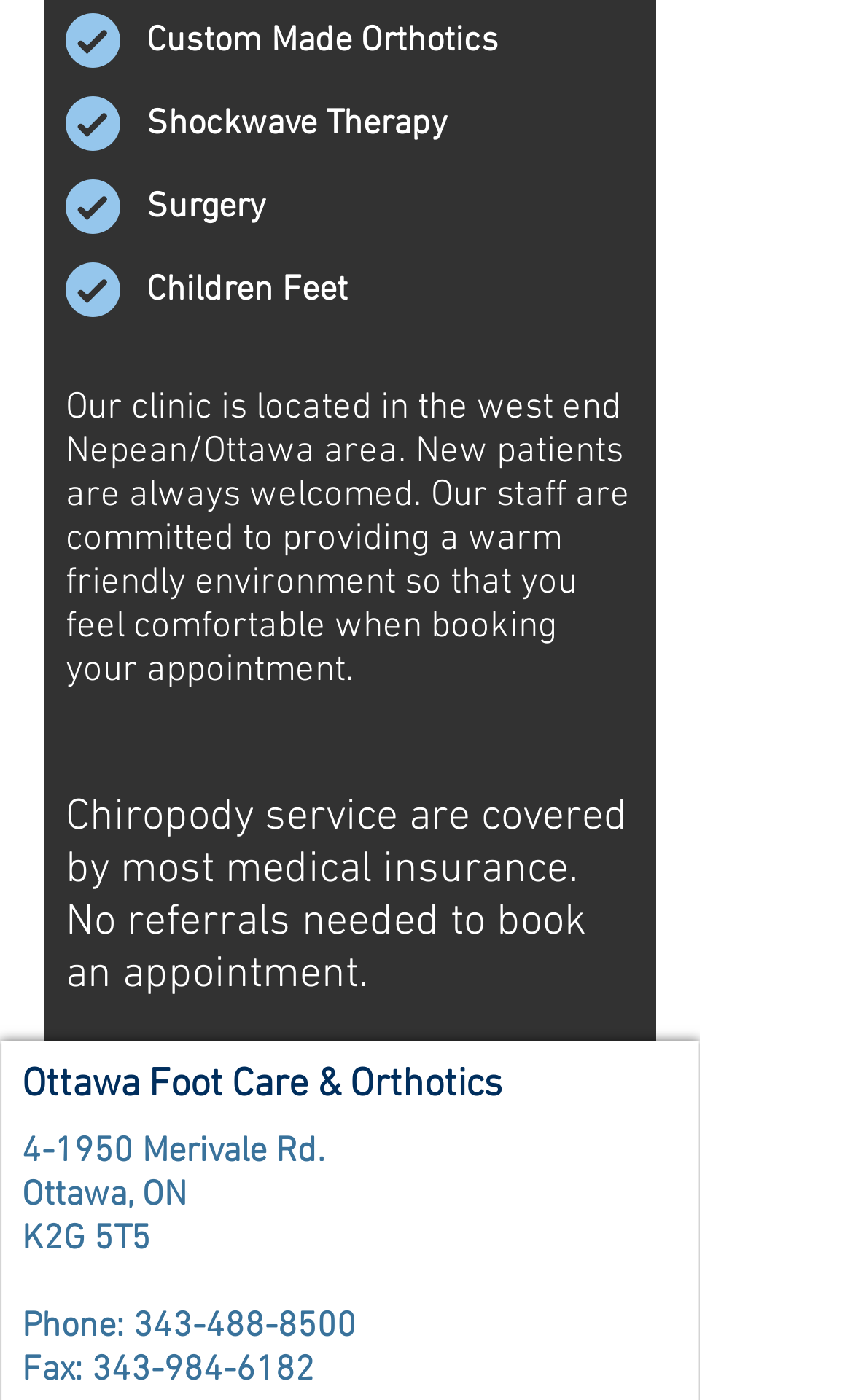Are chiropody services covered by insurance?
Please use the image to deliver a detailed and complete answer.

According to the static text element on the webpage, 'Chiropody service are covered by most medical insurance.' This indicates that chiropody services provided by this clinic are likely covered by most medical insurance plans.